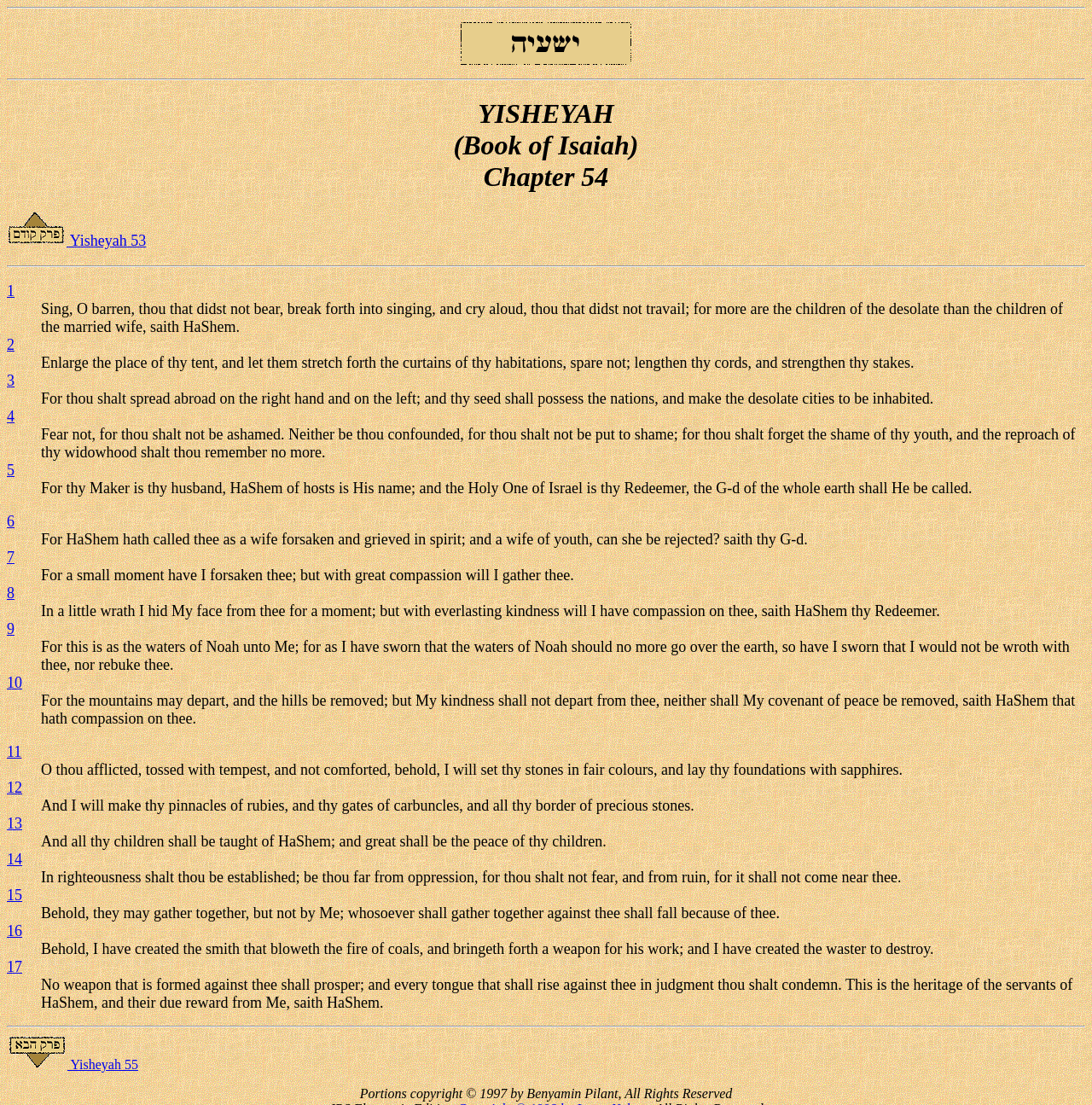Respond with a single word or phrase to the following question:
What is the content of verse 1?

Sing, O barren, thou that didst not bear...